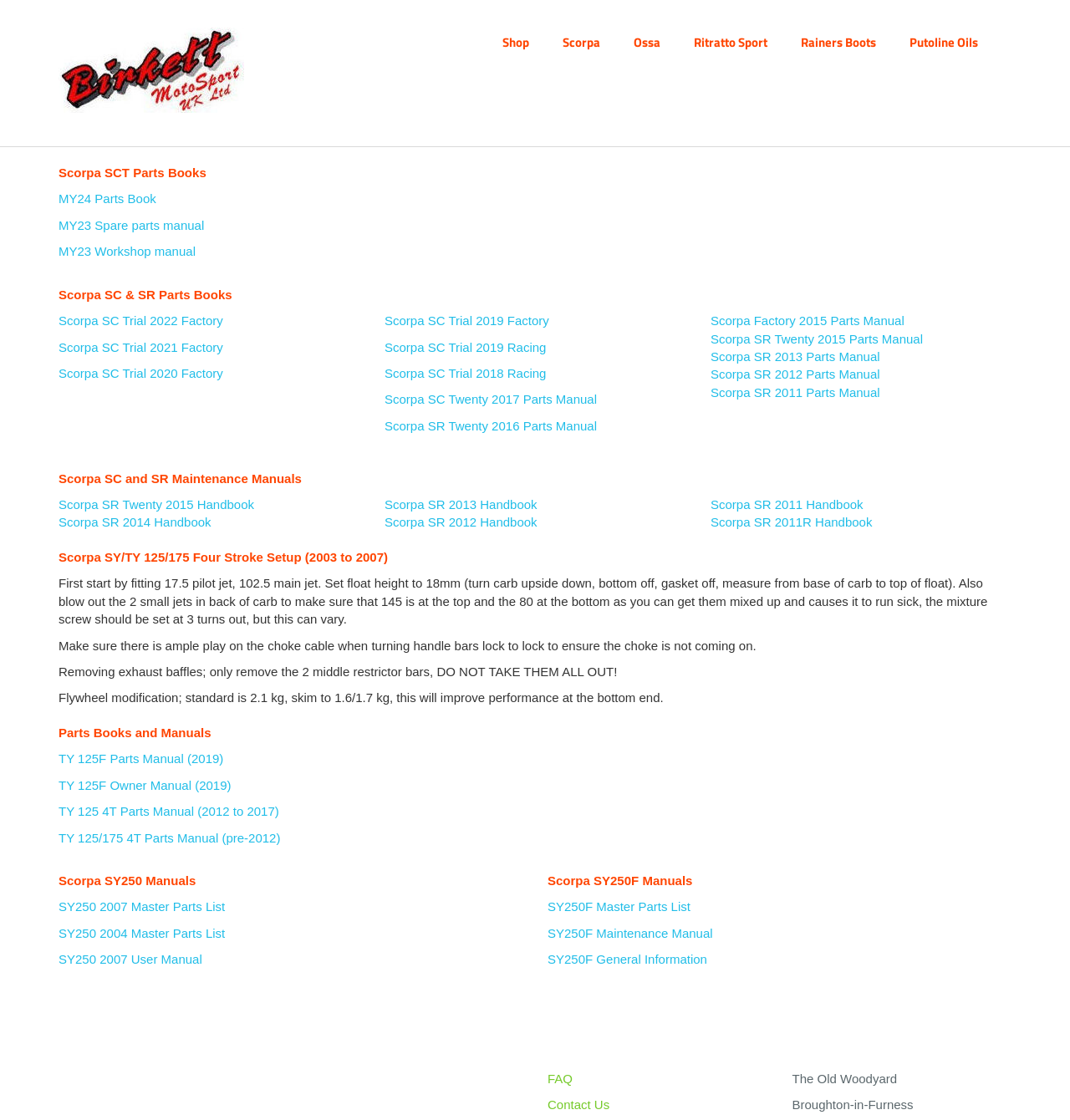Generate a comprehensive description of the webpage.

This webpage is dedicated to providing parts books and manuals for Scorpa trials motorcycles. At the top left corner, there is a link to "Birkett Moto Sport Home" accompanied by an image. To the right of this, there are several links to different categories, including "Shop", "Scorpa", "Ossa", "Ritratto Sport", "Rainers Boots", and "Putoline Oils".

Below these links, the main content of the webpage is divided into several sections. The first section is headed "Scorpa SCT Parts Books" and lists several links to parts books for different models, including MY24, MY23, and others.

The next section is headed "Scorpa SC & SR Parts Books" and lists links to parts books for various models, including Scorpa SC Trial 2022 Factory, Scorpa SC Trial 2021 Factory, and others.

Following this, there is a section headed "Scorpa SC and SR Maintenance Manuals" which lists links to maintenance manuals for different models.

The next section is dedicated to Scorpa SY/TY 125/175 Four Stroke Setup and provides detailed instructions and tips for setting up these models, including information on pilot jets, main jets, float height, and more.

The following section is headed "Parts Books and Manuals" and lists links to various parts books and manuals, including TY 125F Parts Manual, TY 125F Owner Manual, and others.

The next section is dedicated to Scorpa SY250 Manuals and lists links to master parts lists, user manuals, and other resources for these models.

Finally, there is a section headed "Scorpa SY250F Manuals" which lists links to master parts lists, maintenance manuals, and general information for these models. At the bottom of the page, there are links to "FAQ" and "Contact Us", as well as some static text providing an address.